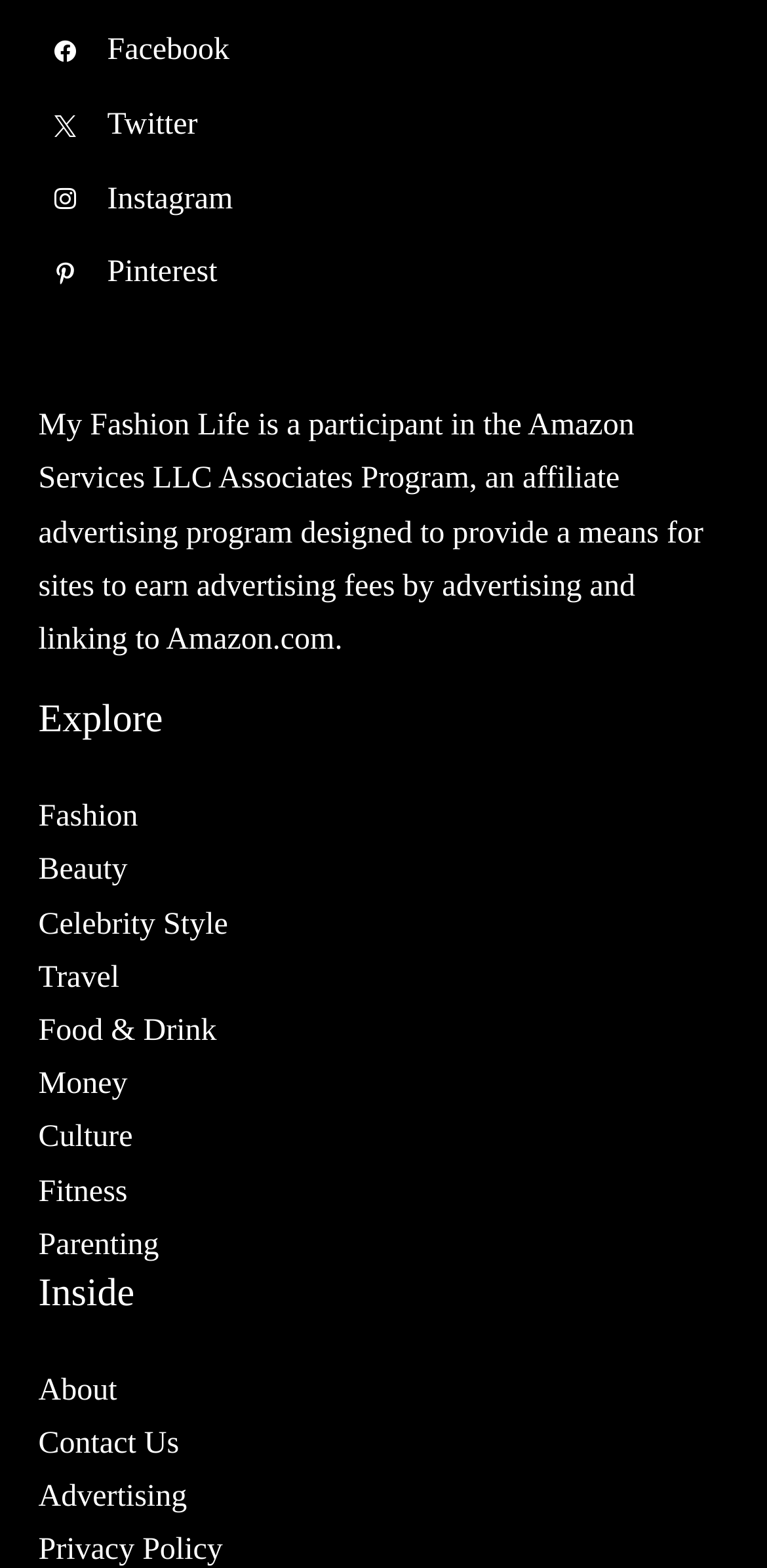What is the first category listed under Explore?
Answer the question with a thorough and detailed explanation.

I looked at the links under the 'Explore' heading and found that the first category listed is 'Fashion'.